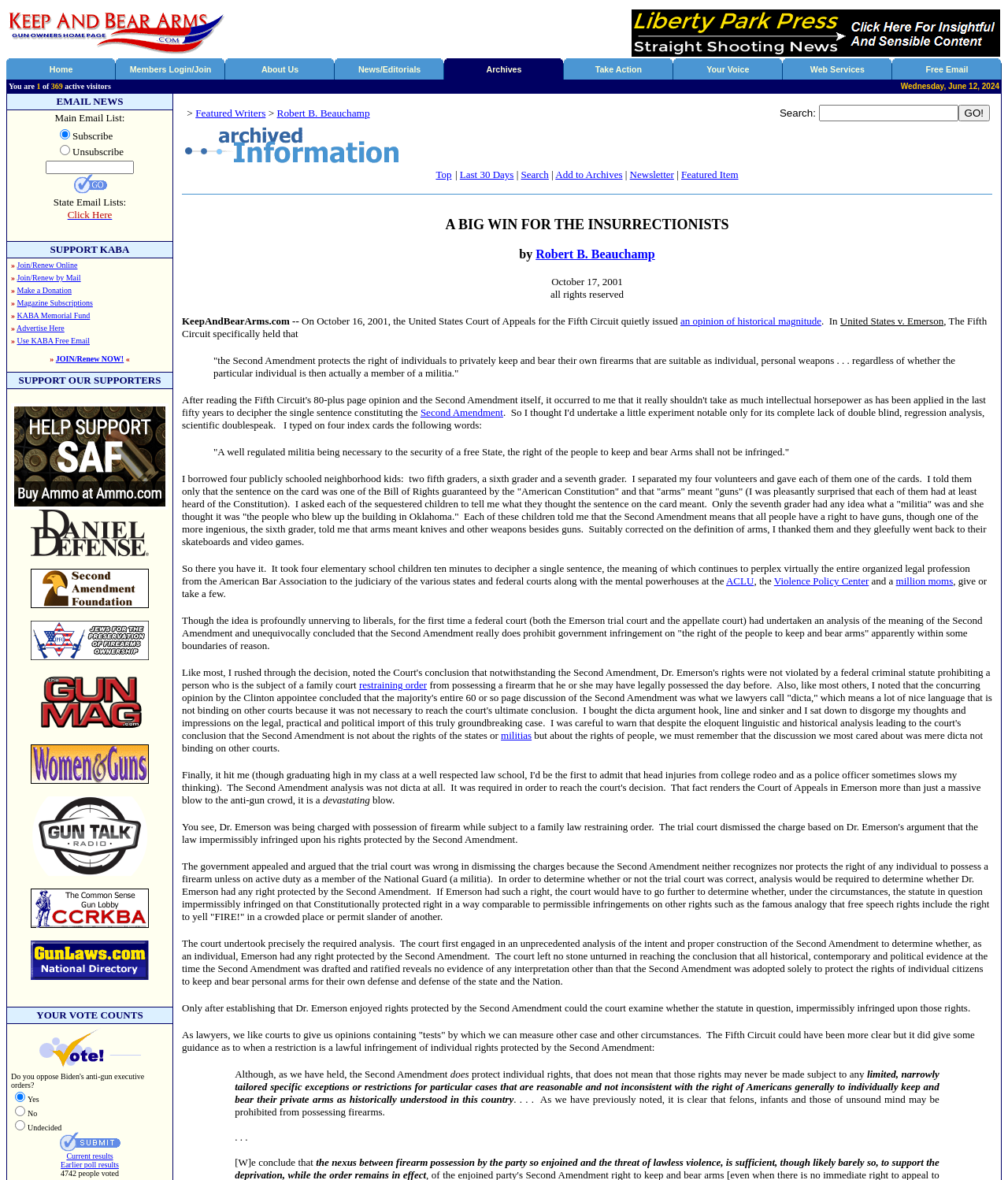How many main navigation links are there?
Provide an in-depth answer to the question, covering all aspects.

The main navigation links can be found in the top navigation bar, and there are 10 links: Home, Members Login/Join, About Us, News/Editorials, Archives, Take Action, Your Voice, Web Services, and Free Email.